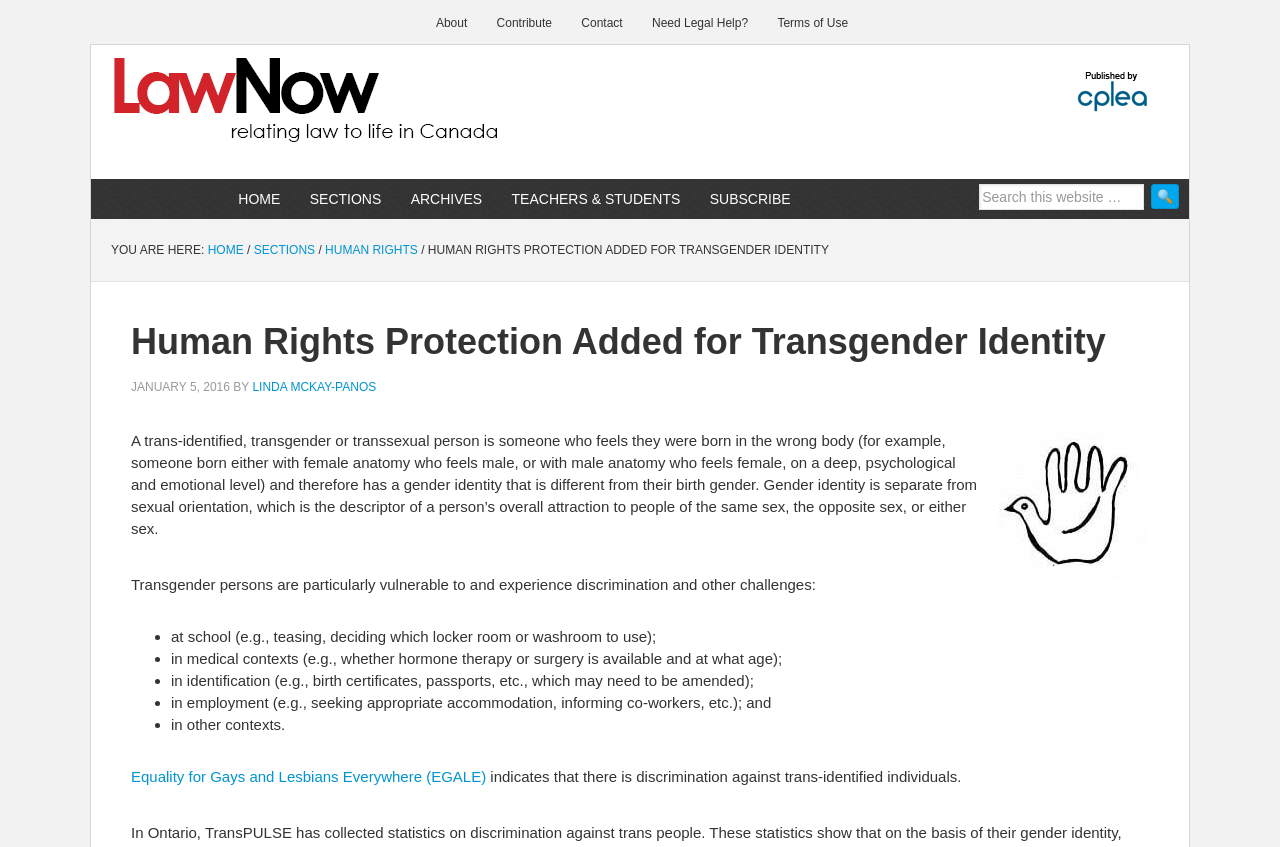Provide a one-word or brief phrase answer to the question:
What is the date of this article?

January 5, 2016